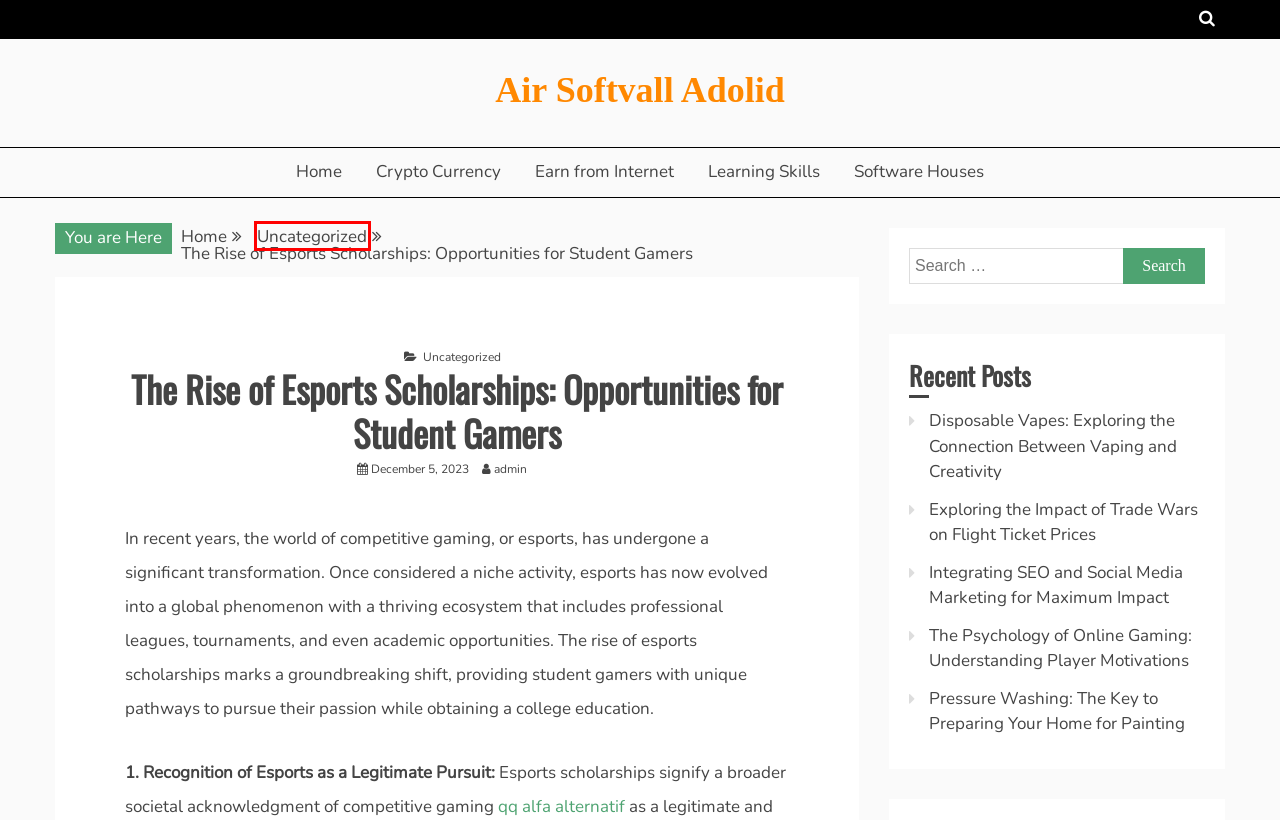You have a screenshot of a webpage with a red bounding box around a UI element. Determine which webpage description best matches the new webpage that results from clicking the element in the bounding box. Here are the candidates:
A. Software Houses – Air Softvall Adolid
B. Air Softvall Adolid
C. Pressure Washing: The Key to Preparing Your Home for Painting – Air Softvall Adolid
D. Disposable Vapes: Exploring the Connection Between Vaping and Creativity – Air Softvall Adolid
E. Crypto Currency – Air Softvall Adolid
F. Earn from Internet – Air Softvall Adolid
G. Learning Skills – Air Softvall Adolid
H. Uncategorized – Air Softvall Adolid

H